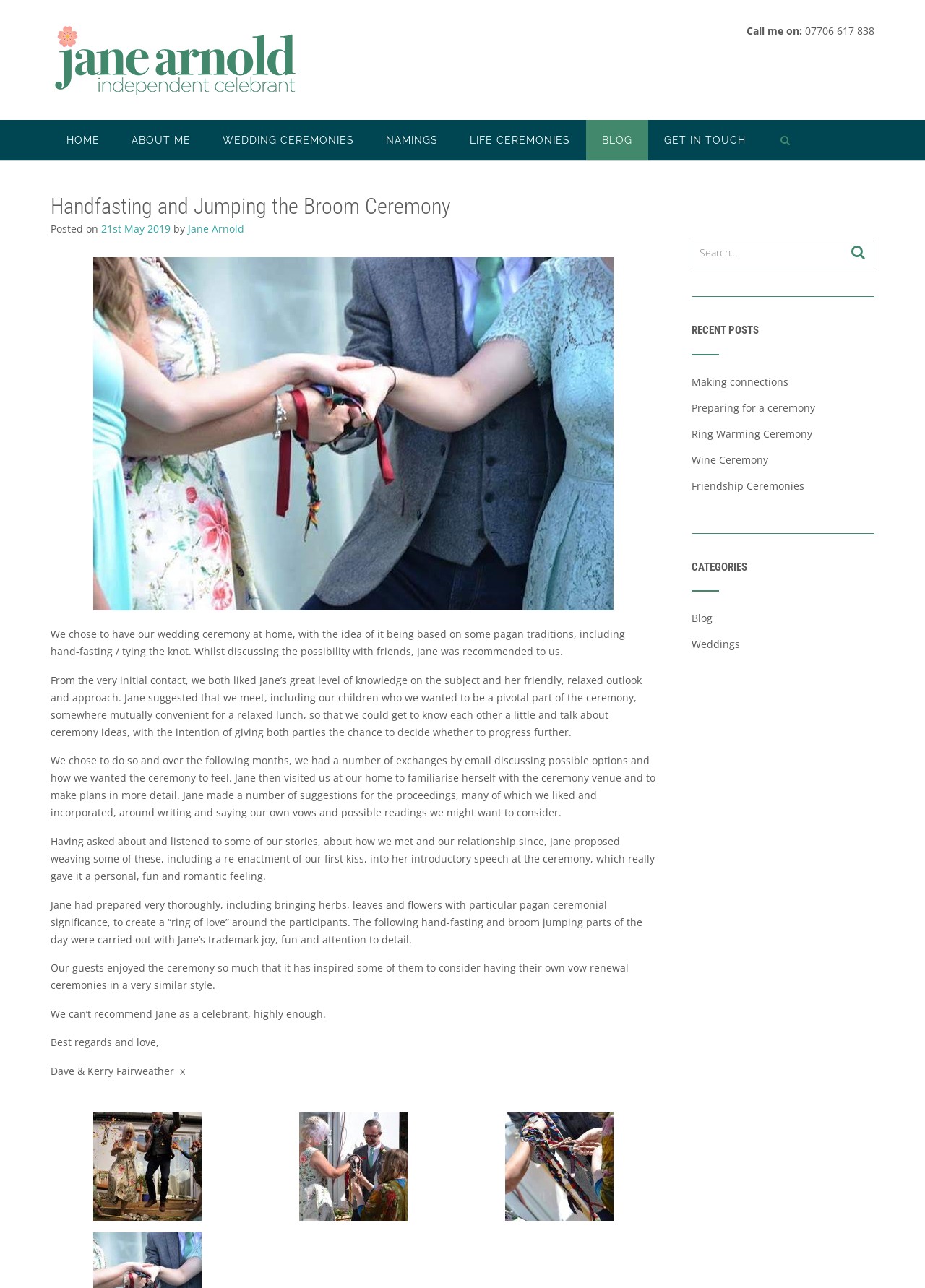What is the celebrant's name?
Could you answer the question with a detailed and thorough explanation?

I found the celebrant's name by looking at the top-left corner of the webpage, where it says 'Jane Arnold - A celebrant in Salisbury'.